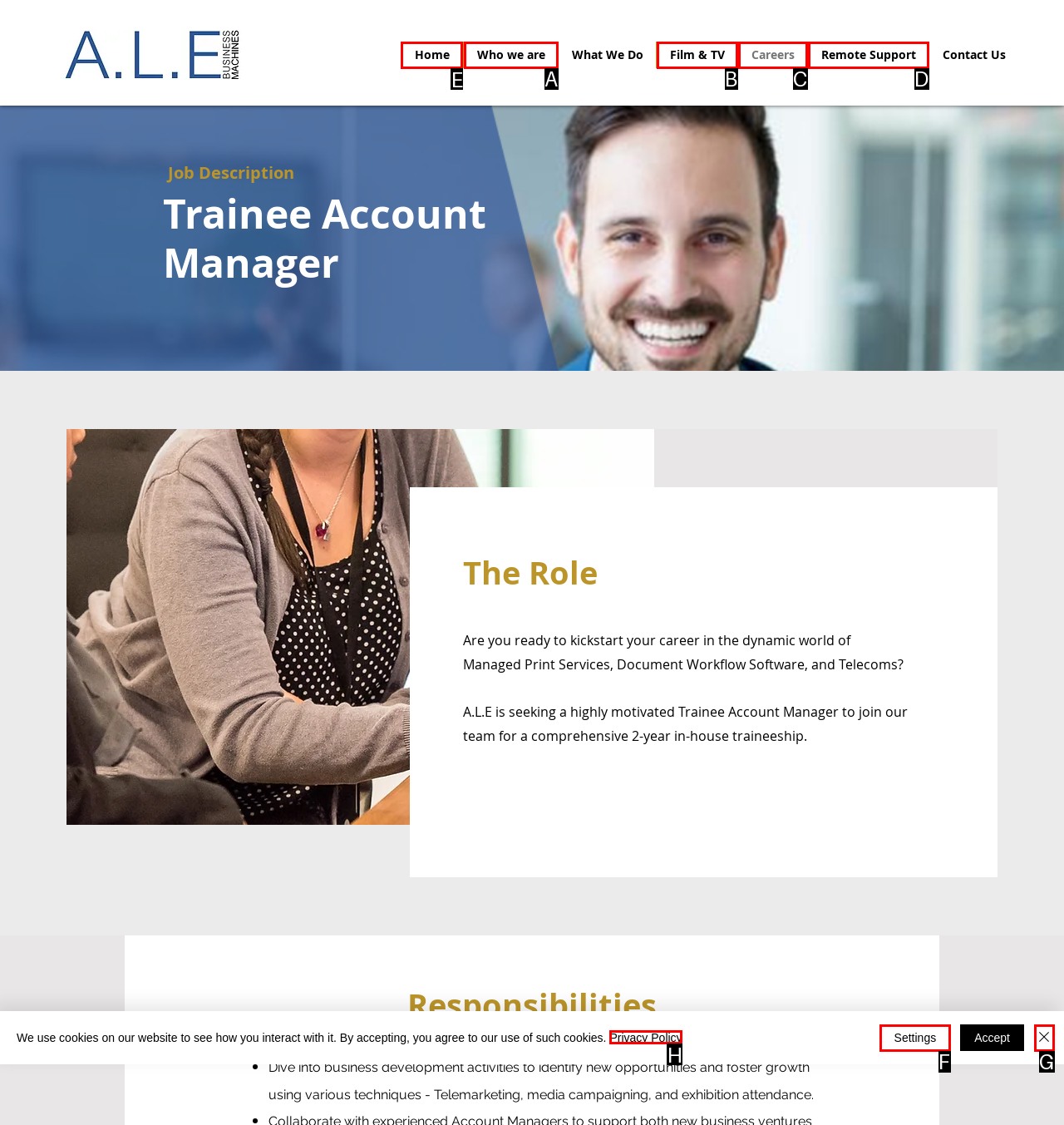Which HTML element should be clicked to fulfill the following task: Click the Home link?
Reply with the letter of the appropriate option from the choices given.

E